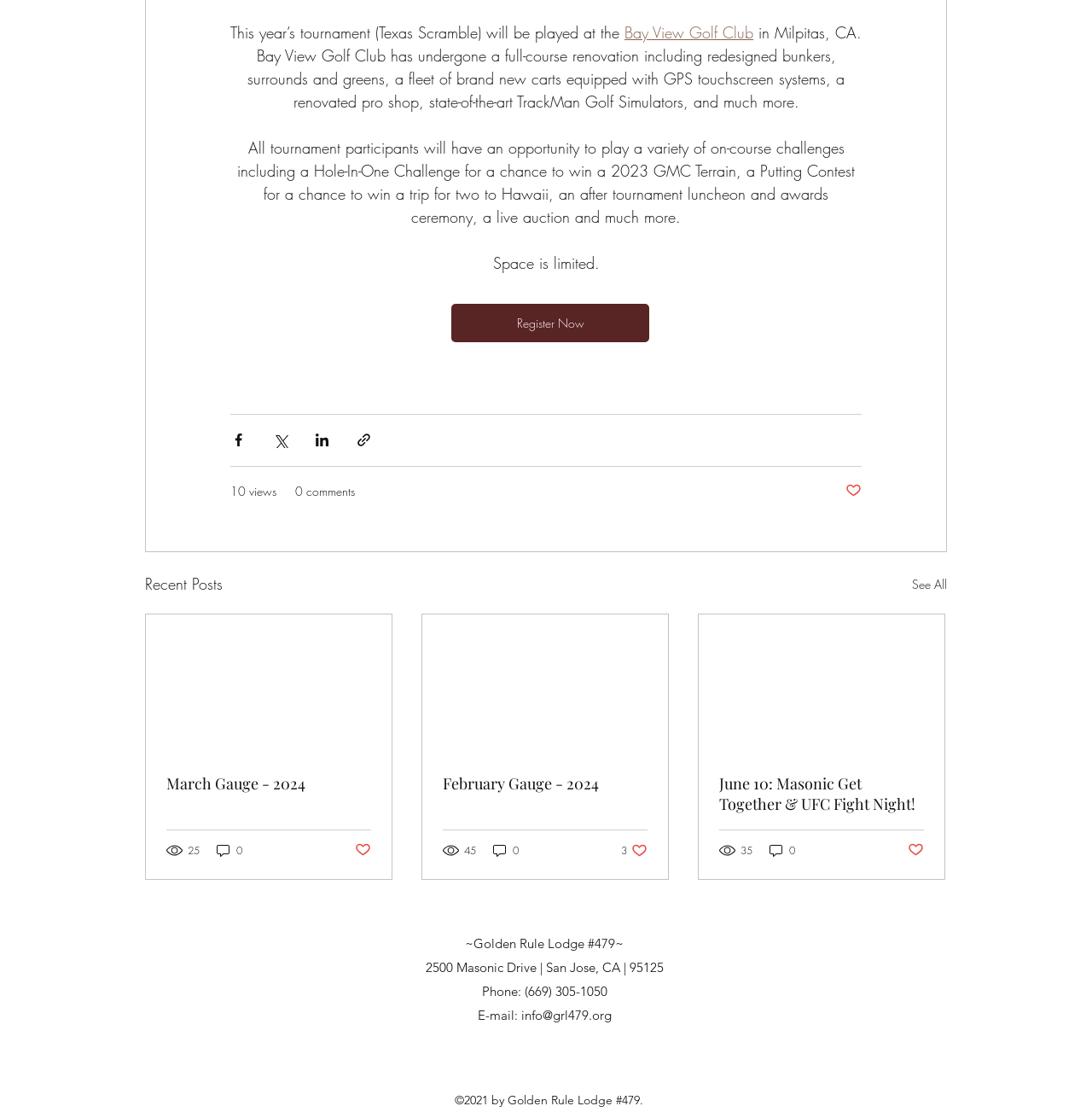What is the name of the golf tournament mentioned on the page?
Based on the image, provide a one-word or brief-phrase response.

Texas Scramble